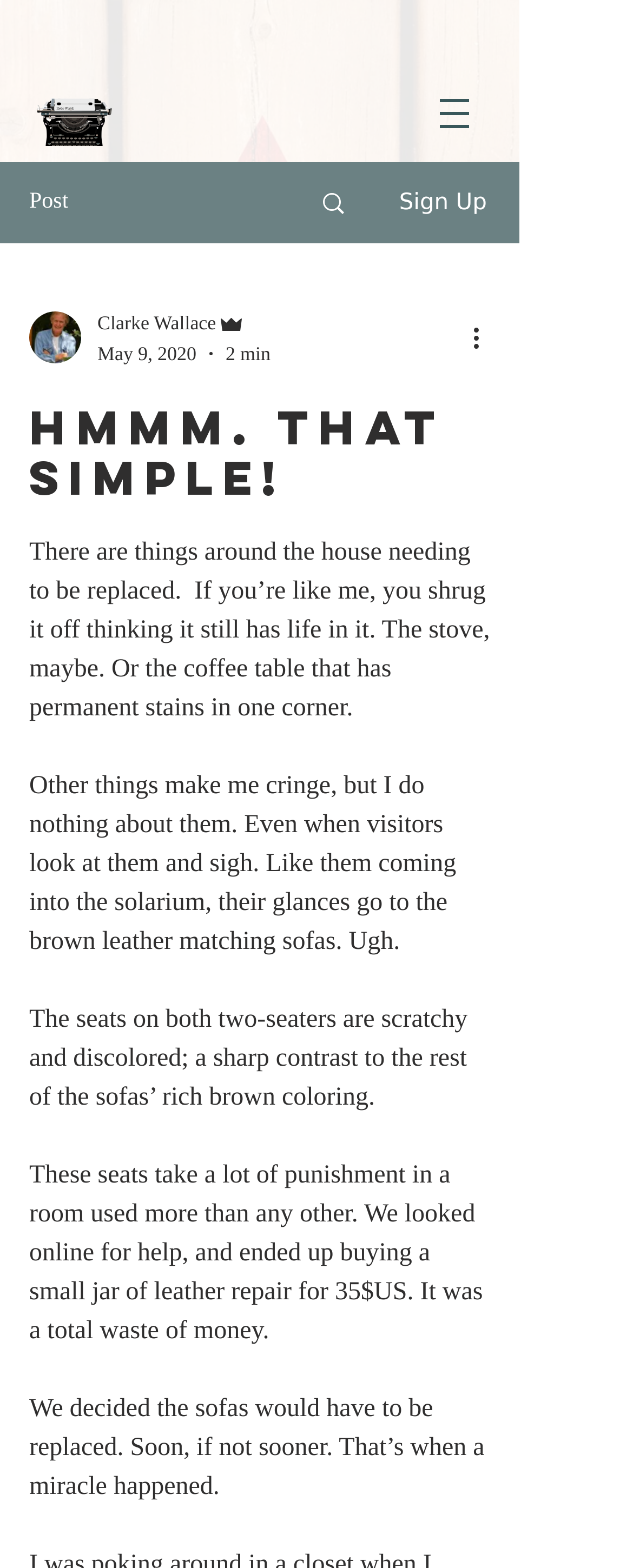Please find the bounding box for the following UI element description. Provide the coordinates in (top-left x, top-left y, bottom-right x, bottom-right y) format, with values between 0 and 1: Search

[0.466, 0.104, 0.589, 0.154]